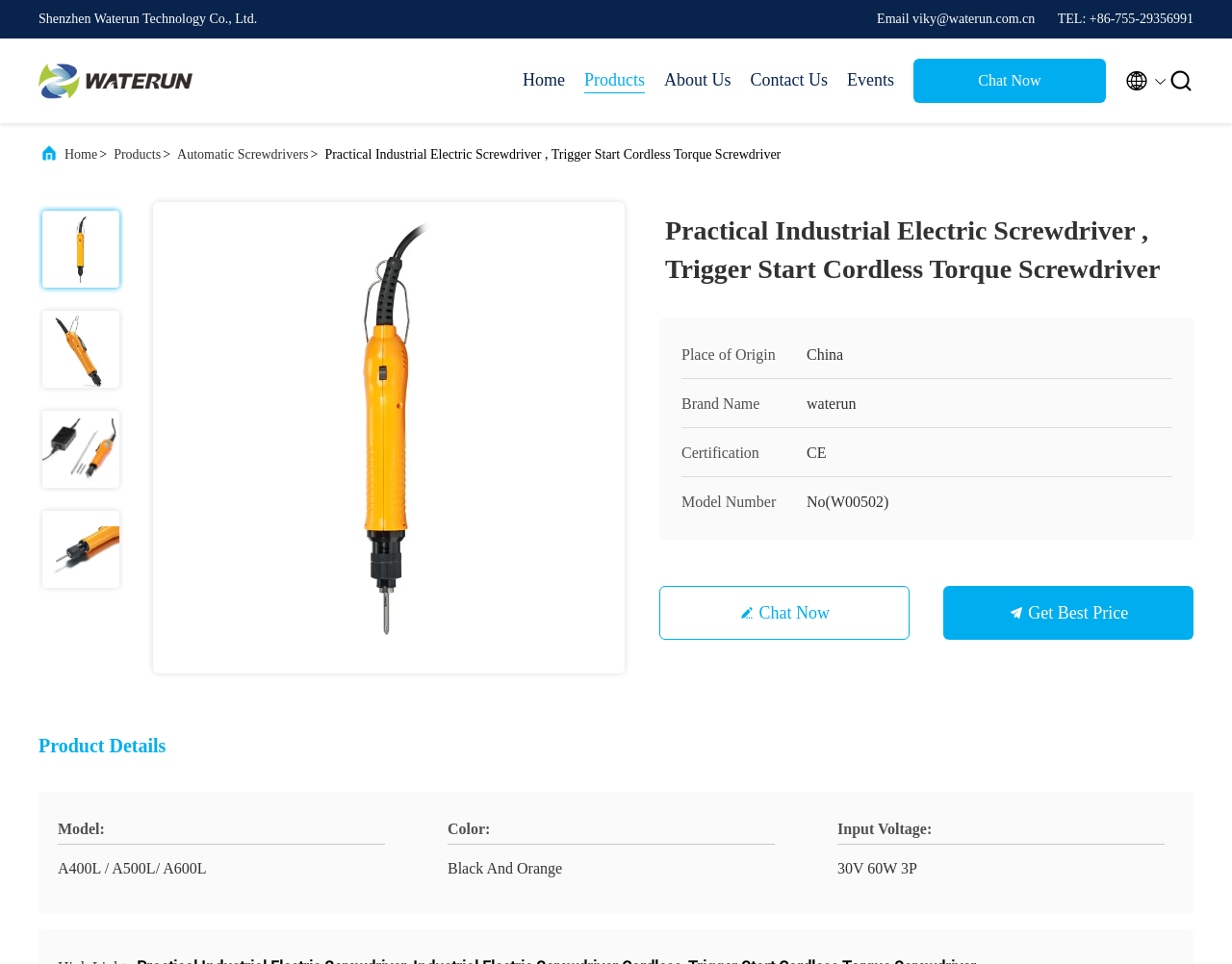Using the image as a reference, answer the following question in as much detail as possible:
What is the certification of the product?

I found the certification of the product by looking at the table in the webpage, where it says 'Certification: CE' in a gridcell element.